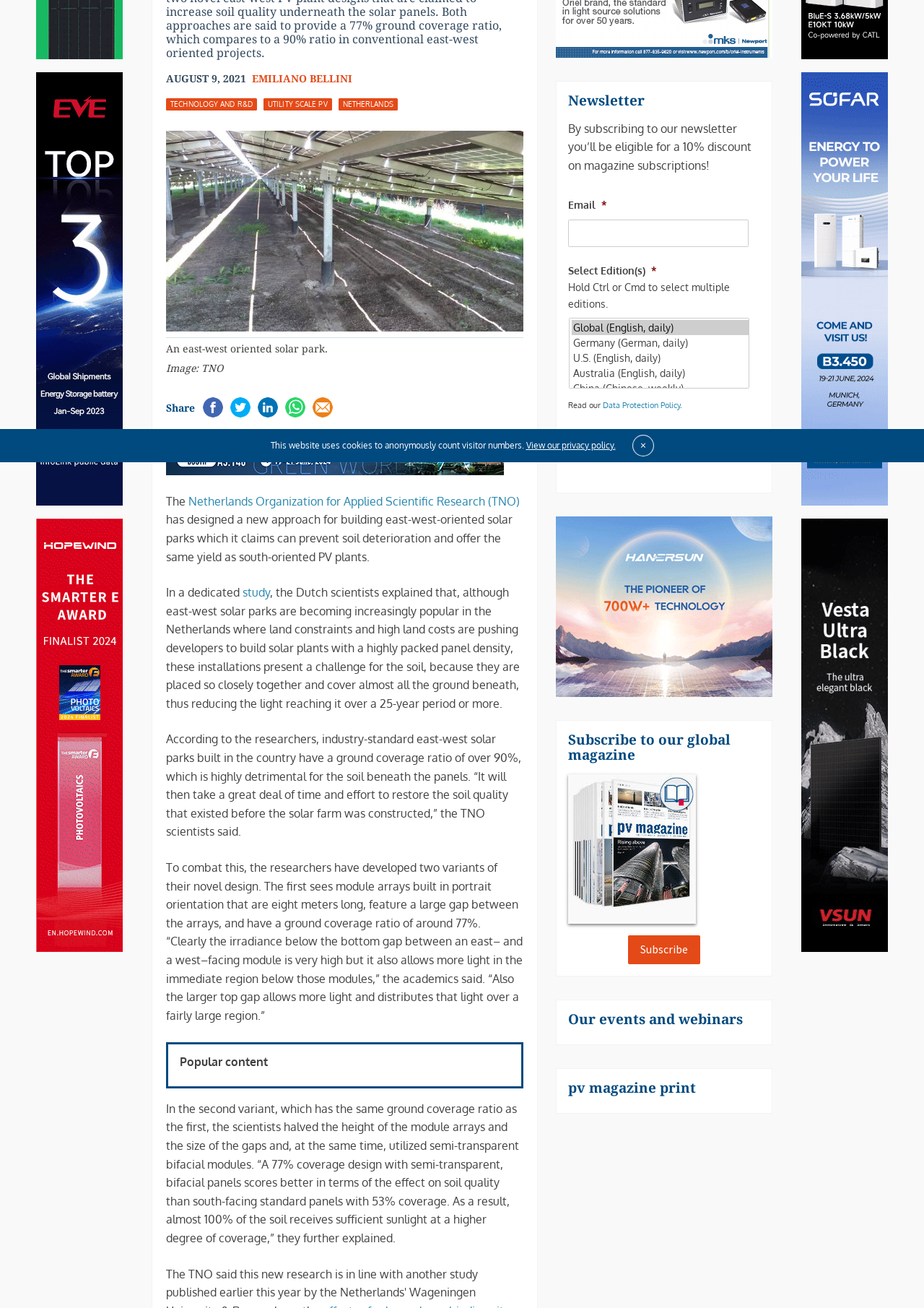Identify the bounding box coordinates for the UI element described as: "View our privacy policy.".

[0.569, 0.336, 0.666, 0.348]